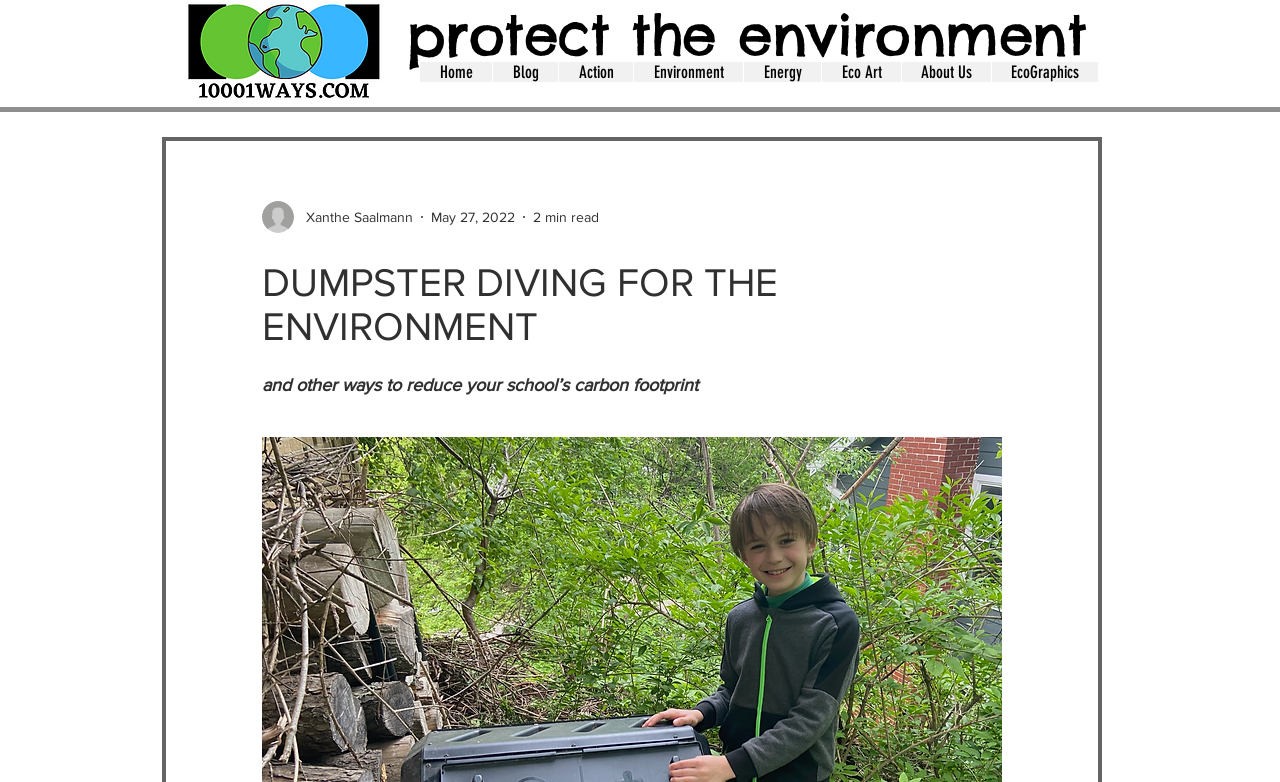Find the bounding box coordinates of the clickable region needed to perform the following instruction: "go to the home page". The coordinates should be provided as four float numbers between 0 and 1, i.e., [left, top, right, bottom].

[0.328, 0.079, 0.384, 0.105]